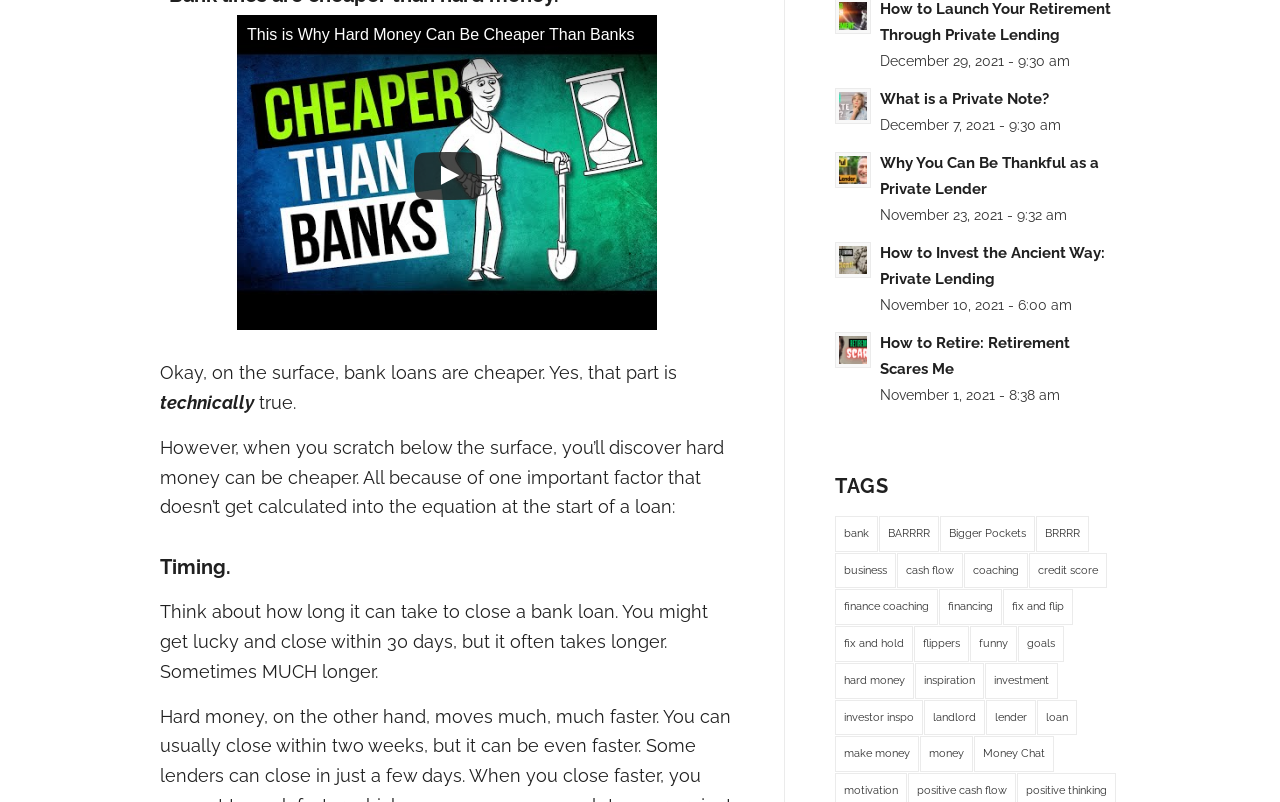Pinpoint the bounding box coordinates of the clickable area needed to execute the instruction: "Check the order status". The coordinates should be specified as four float numbers between 0 and 1, i.e., [left, top, right, bottom].

None